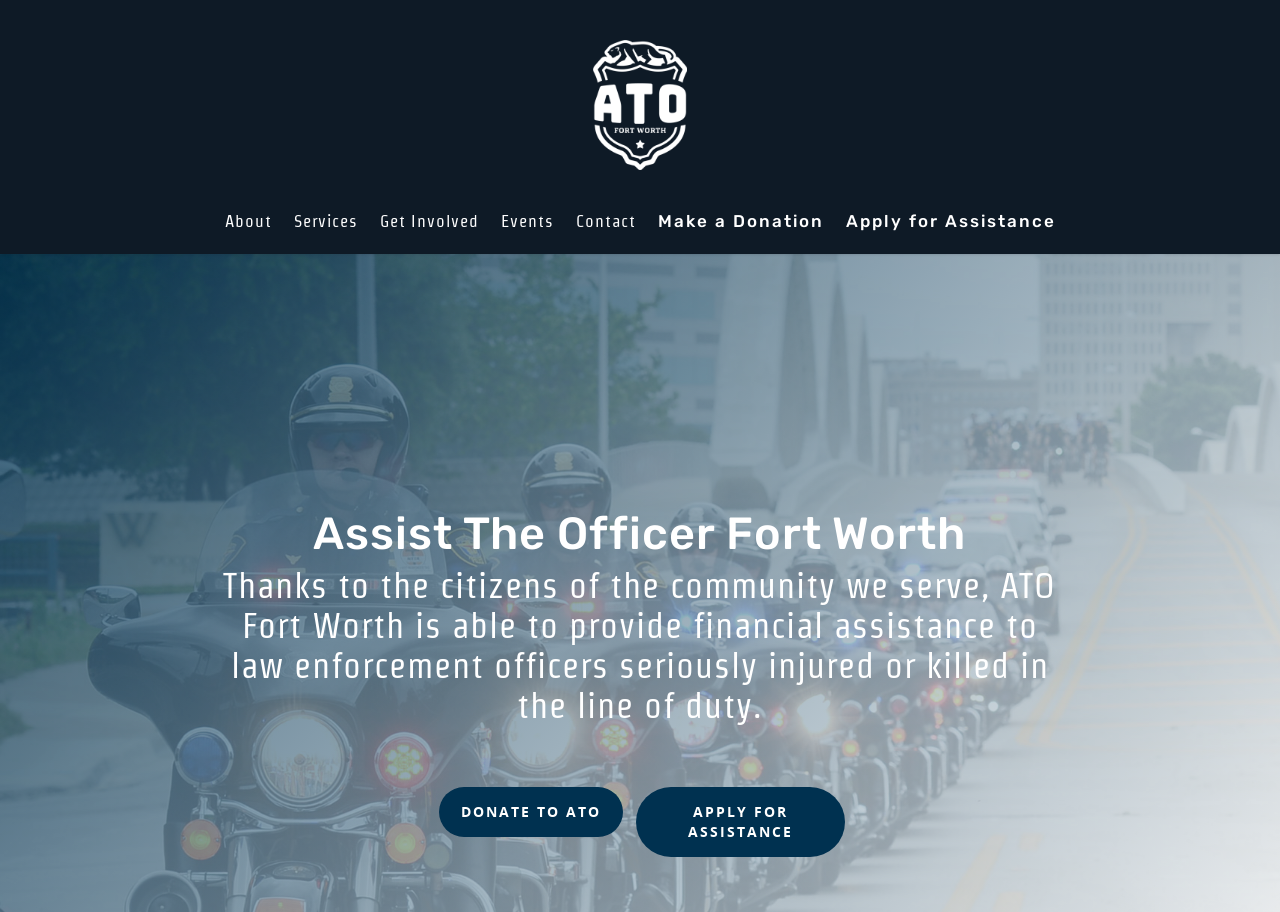Provide the bounding box coordinates for the UI element described in this sentence: "alt="Assist The Officer Fort Worth"". The coordinates should be four float values between 0 and 1, i.e., [left, top, right, bottom].

[0.07, 0.044, 0.93, 0.186]